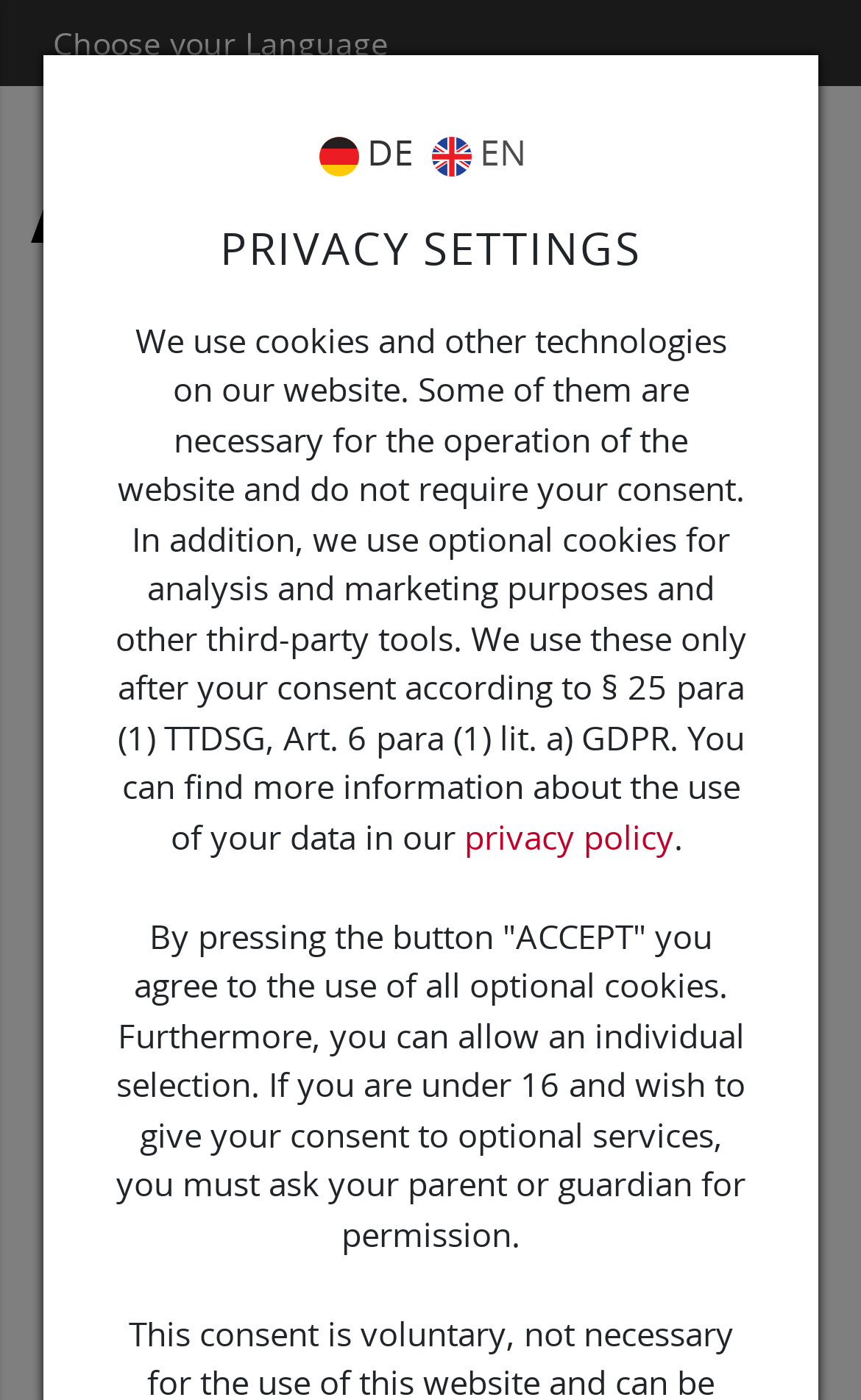Using the information from the screenshot, answer the following question thoroughly:
What is the company name?

The company name can be found in the logo links and images at the top of the webpage, which are labeled as 'AVAT Automation Logo'. Additionally, the link 'AVAT - THE ENERGY ENGINEERING COMPANY' also confirms the company name.